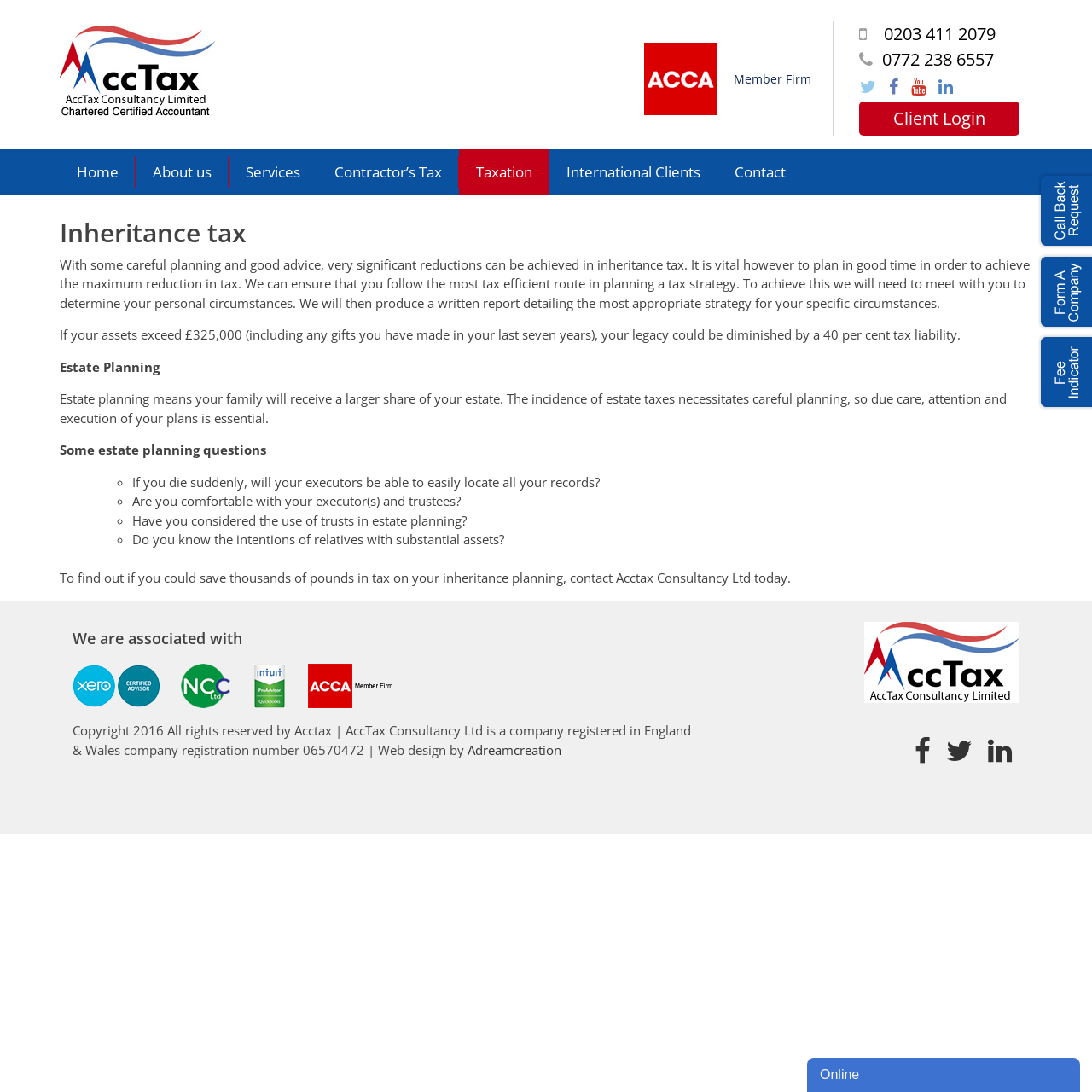Reply to the question with a single word or phrase:
What is the phone number to contact?

0203 411 2079